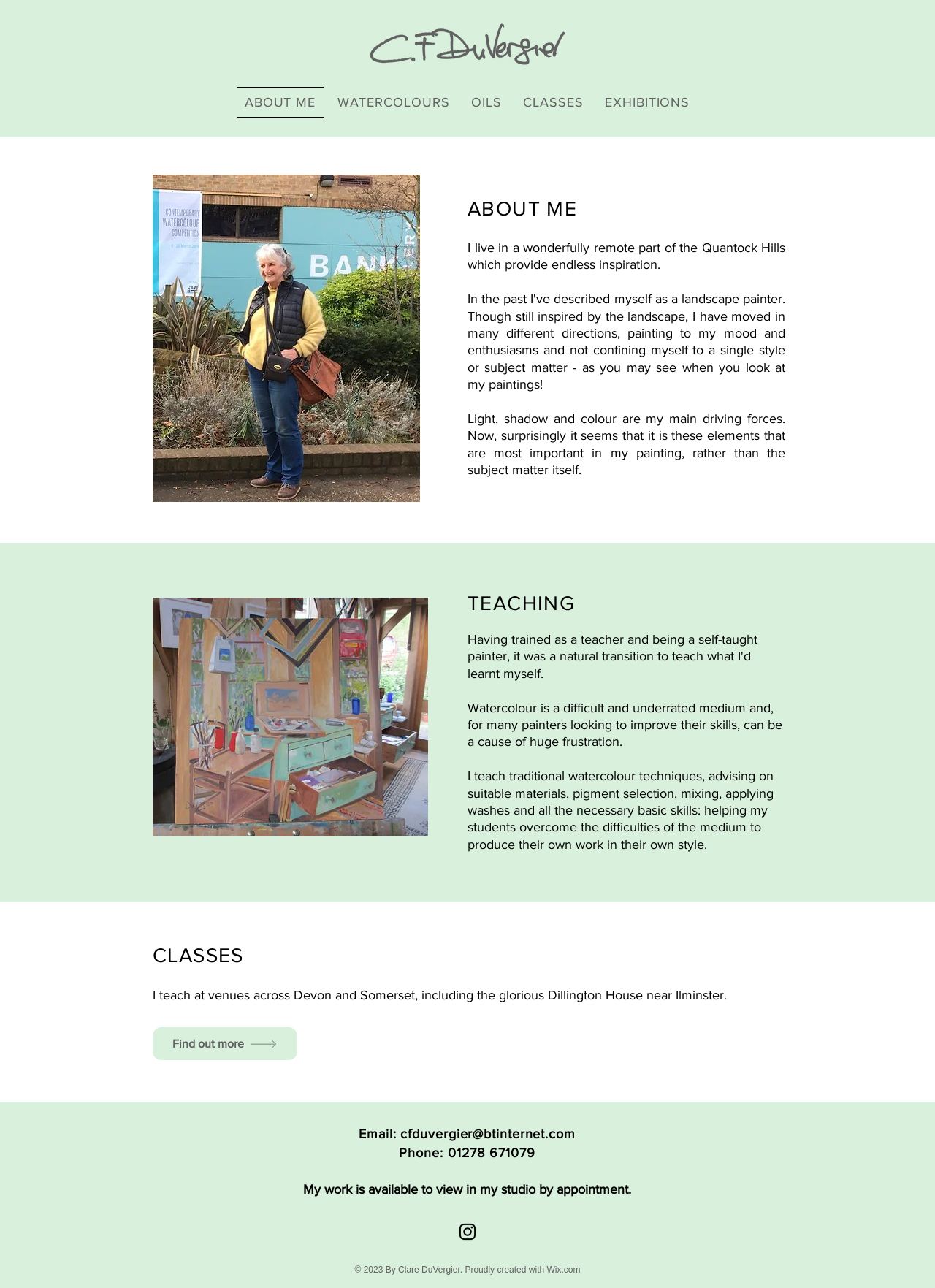Answer this question using a single word or a brief phrase:
What is the name of the website builder used to create this website?

Wix.com